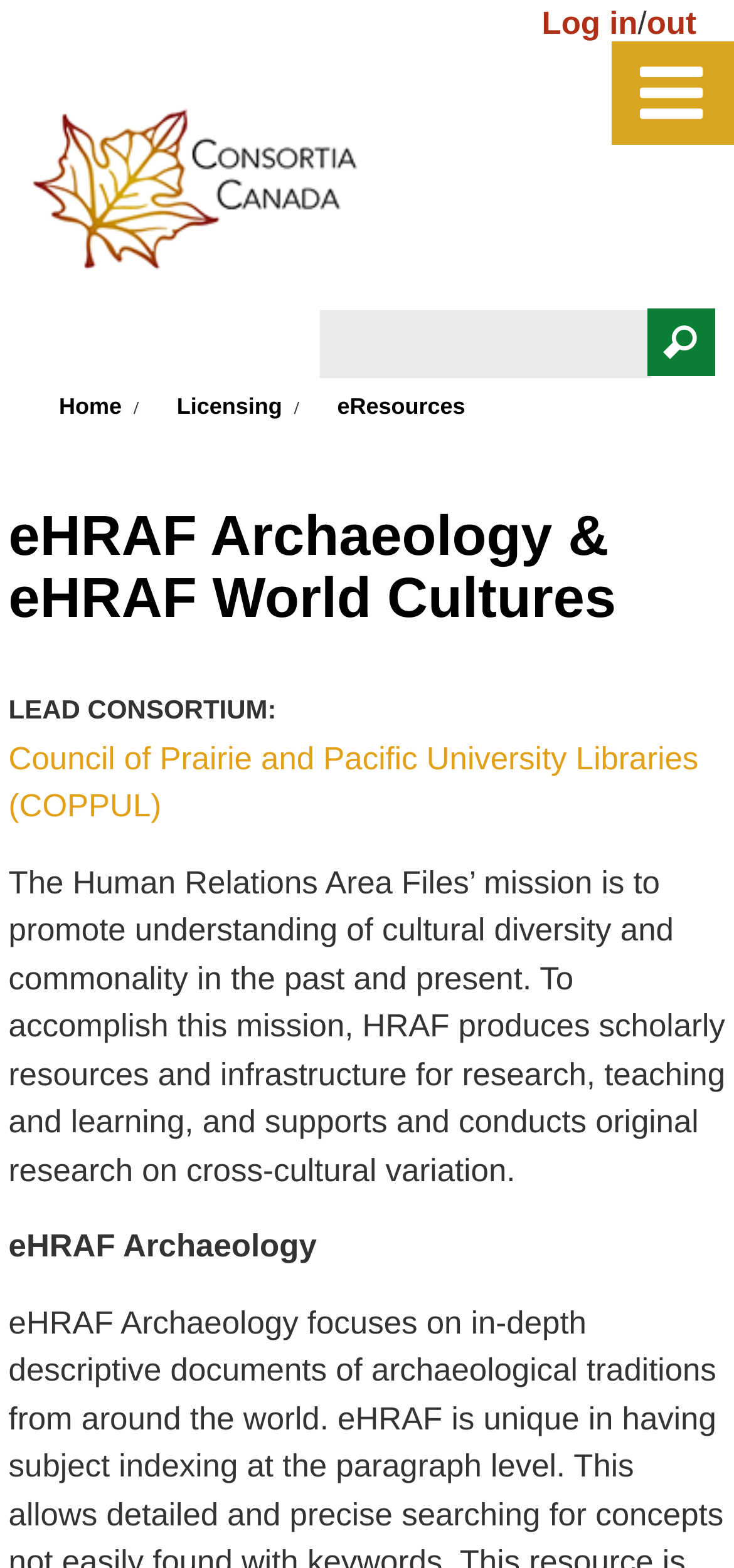Please identify the coordinates of the bounding box for the clickable region that will accomplish this instruction: "Go to the home page".

[0.03, 0.064, 0.553, 0.191]